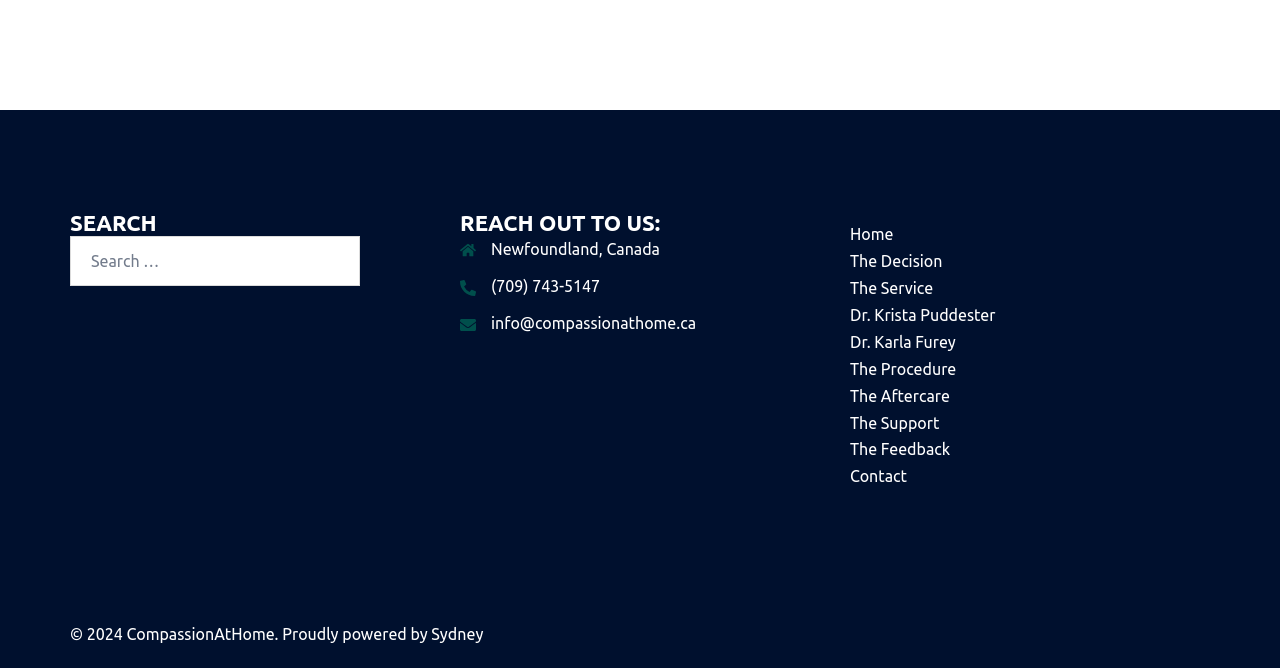What is the search function for? Look at the image and give a one-word or short phrase answer.

Search for: